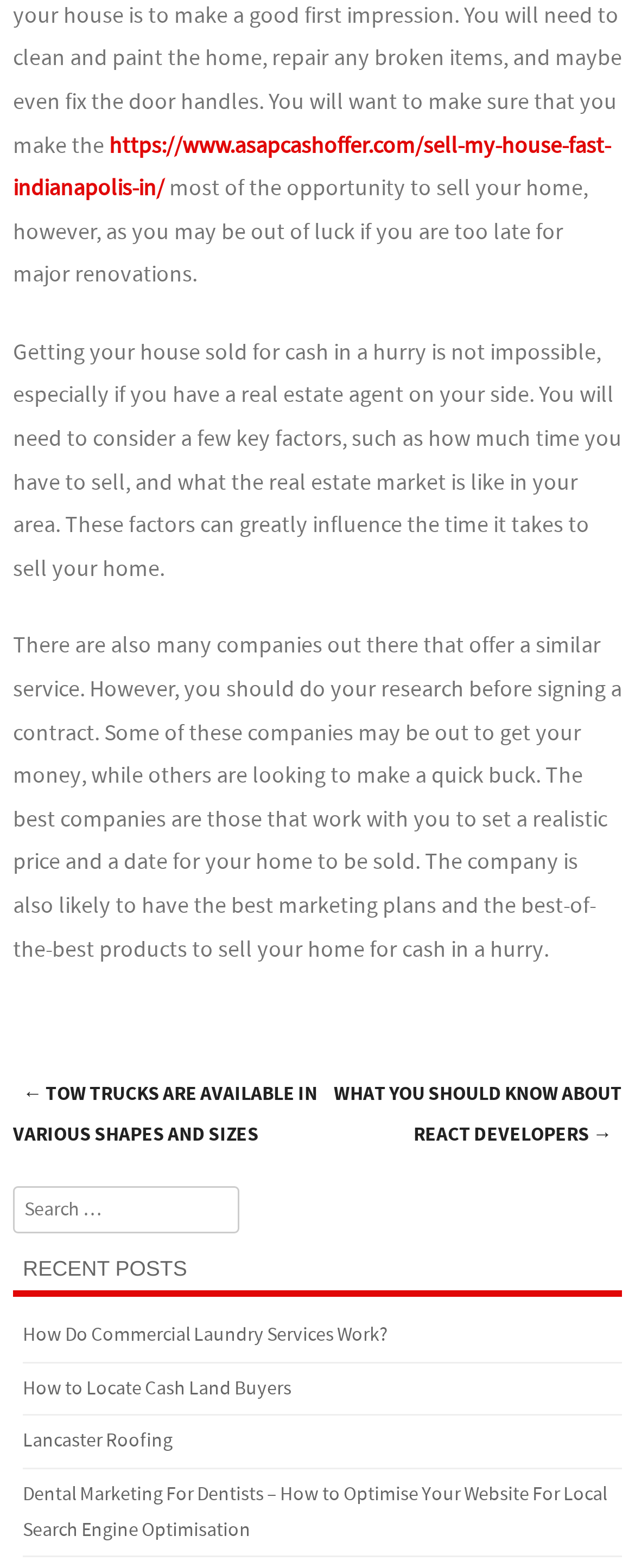What is the topic of the first paragraph?
Look at the screenshot and give a one-word or phrase answer.

Selling a house